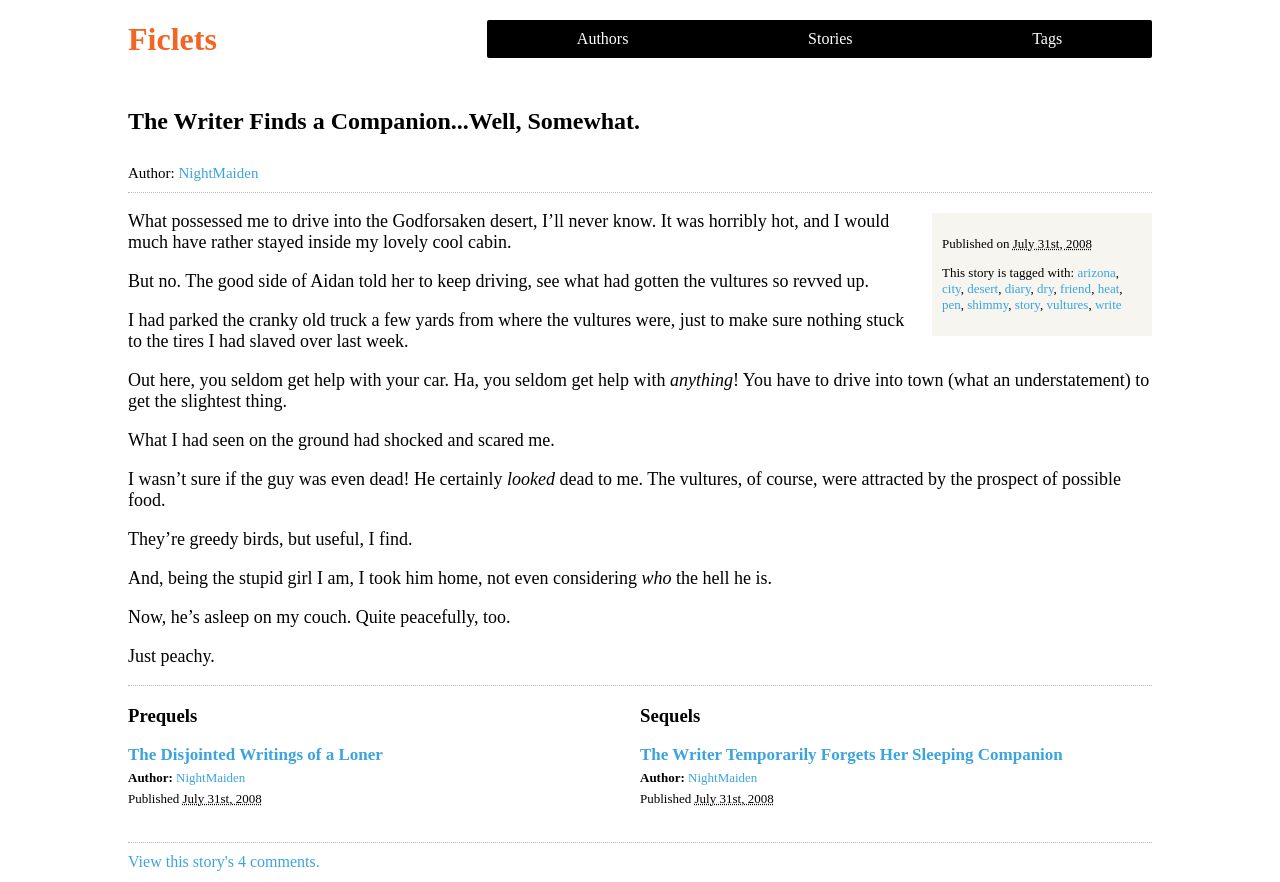What are the tags associated with the story?
Answer with a single word or phrase by referring to the visual content.

arizona, city, desert, diary, dry, friend, heat, pen, shimmy, story, vultures, write